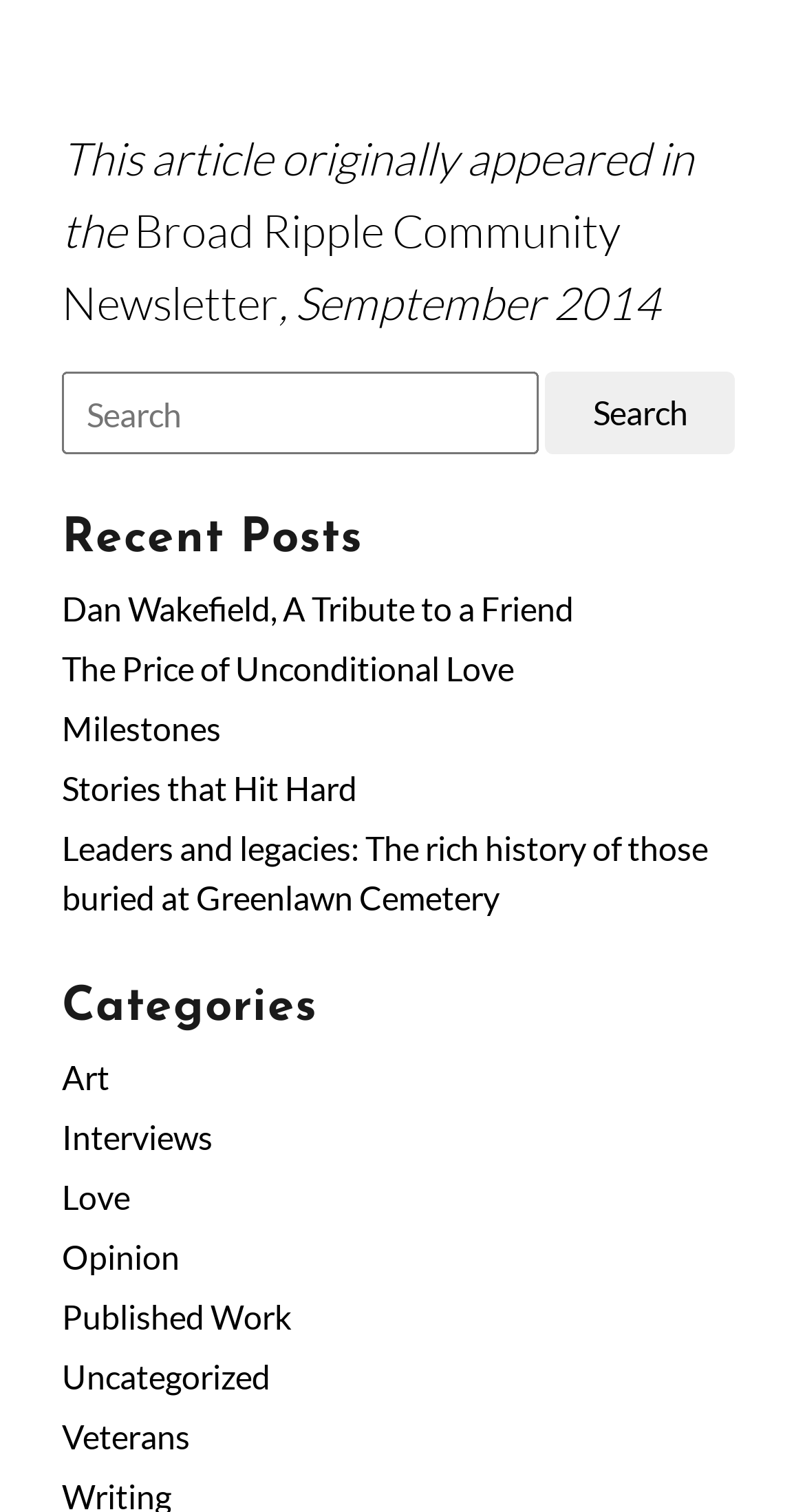Determine the coordinates of the bounding box that should be clicked to complete the instruction: "View posts in the 'Art' category". The coordinates should be represented by four float numbers between 0 and 1: [left, top, right, bottom].

[0.077, 0.7, 0.136, 0.726]